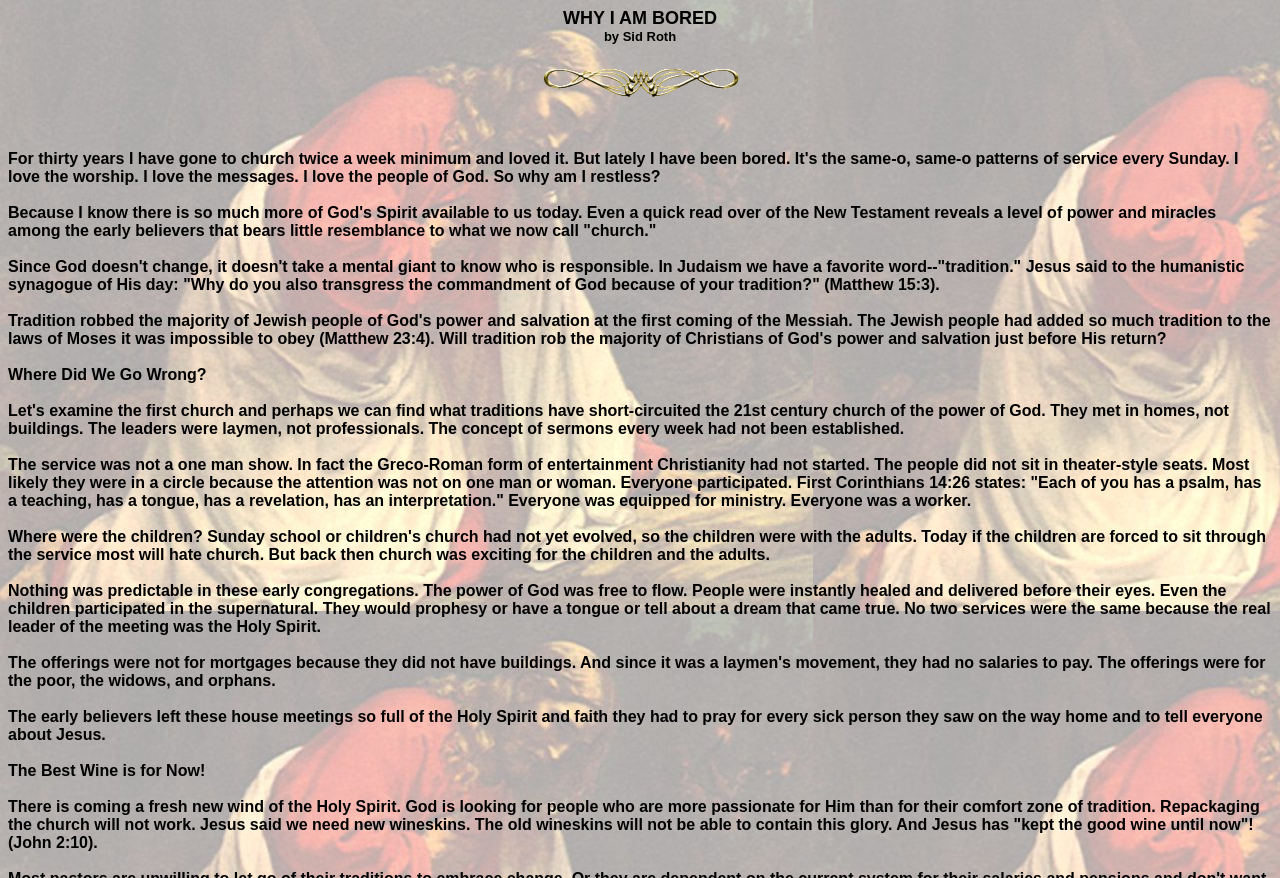What is the tone of the article?
Based on the screenshot, give a detailed explanation to answer the question.

The tone of the article appears to be reflective, as the author is looking back at the early Christian church and comparing it to the present day. The author seems to be lamenting the lack of power and miracles in modern Christianity, and is calling for a return to the early church's emphasis on the Holy Spirit.